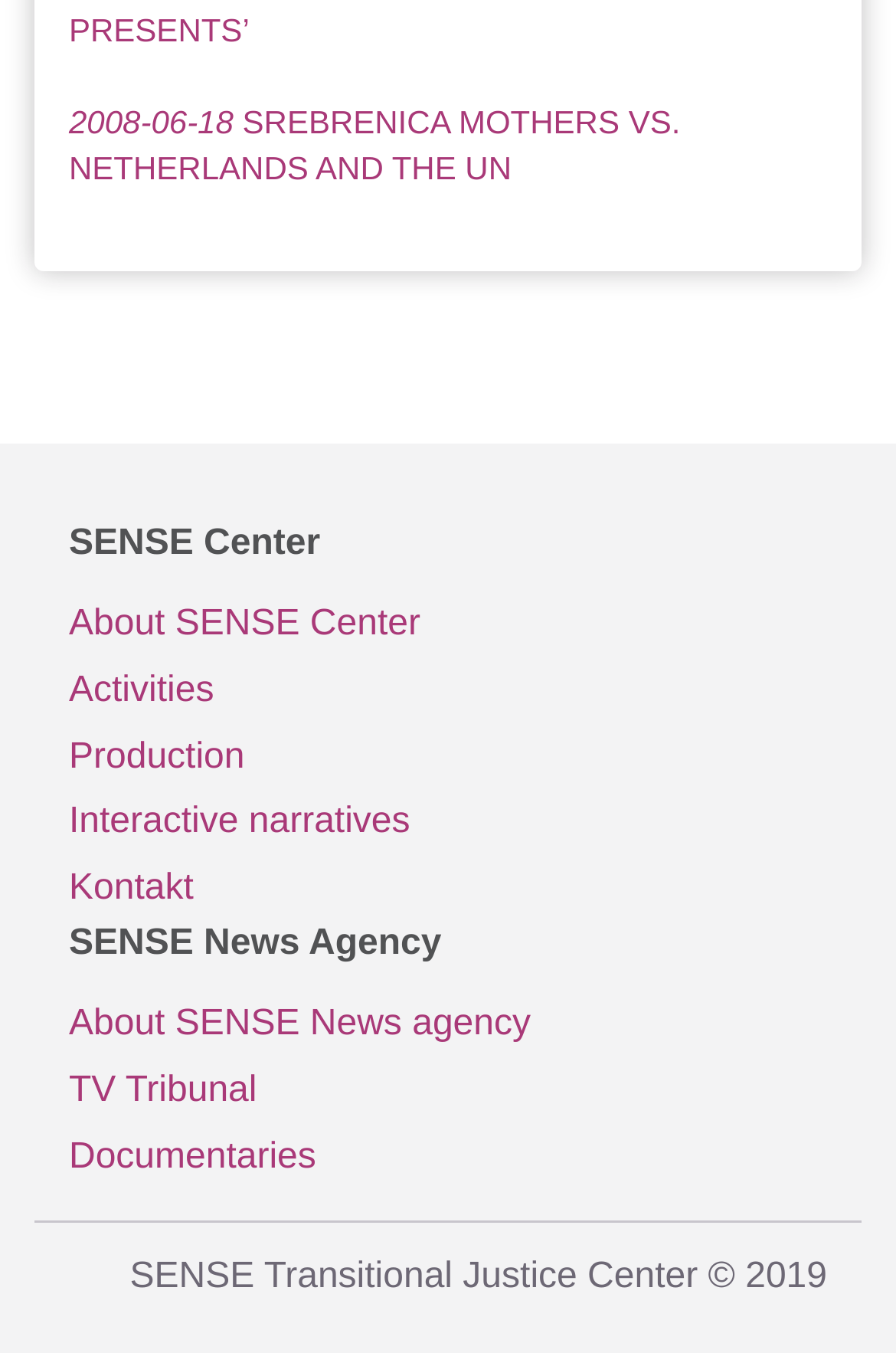Can you specify the bounding box coordinates for the region that should be clicked to fulfill this instruction: "go to About SENSE Center".

[0.077, 0.438, 0.923, 0.487]